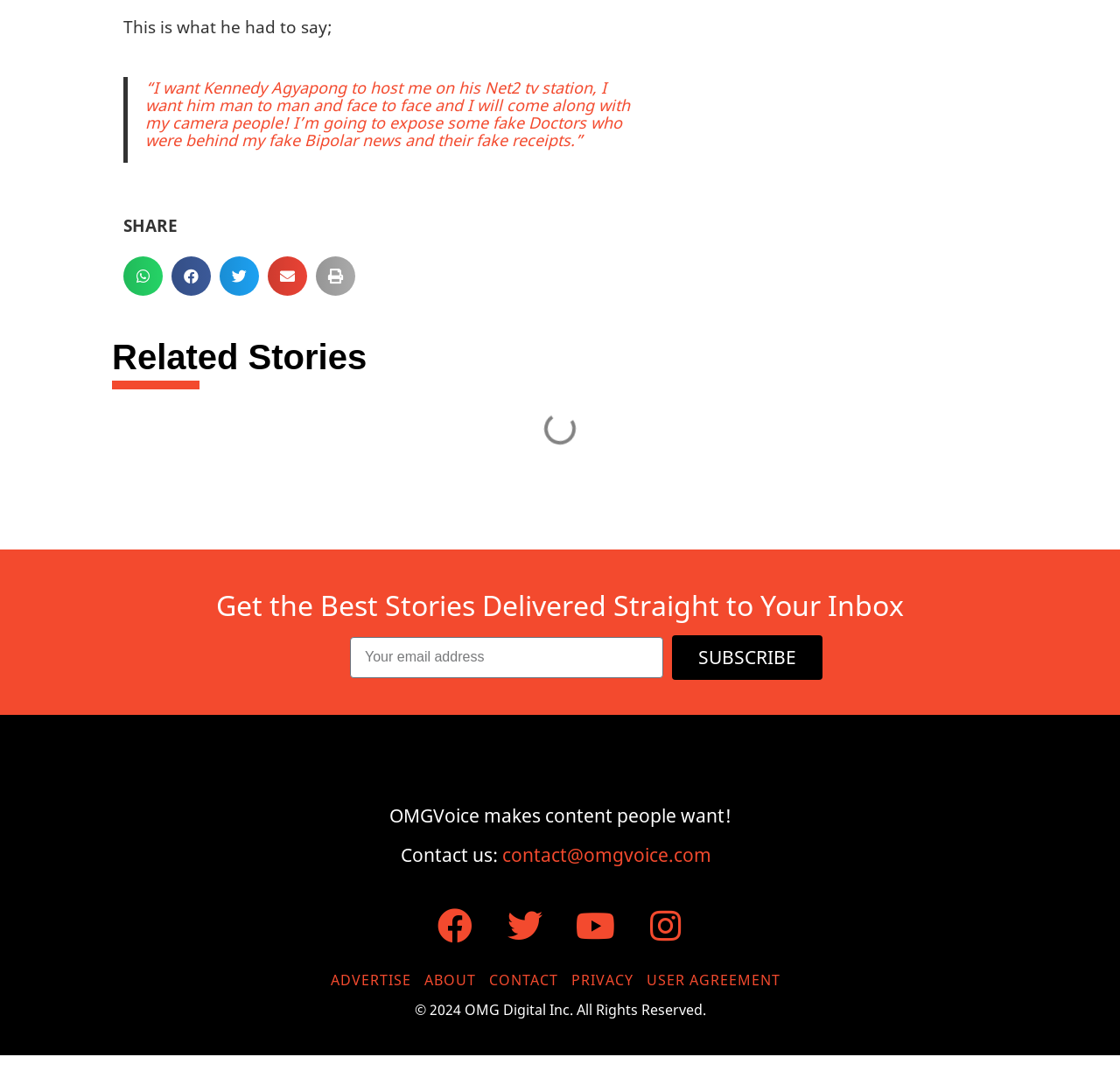Please find the bounding box coordinates of the clickable region needed to complete the following instruction: "Contact us through email". The bounding box coordinates must consist of four float numbers between 0 and 1, i.e., [left, top, right, bottom].

[0.448, 0.777, 0.643, 0.799]